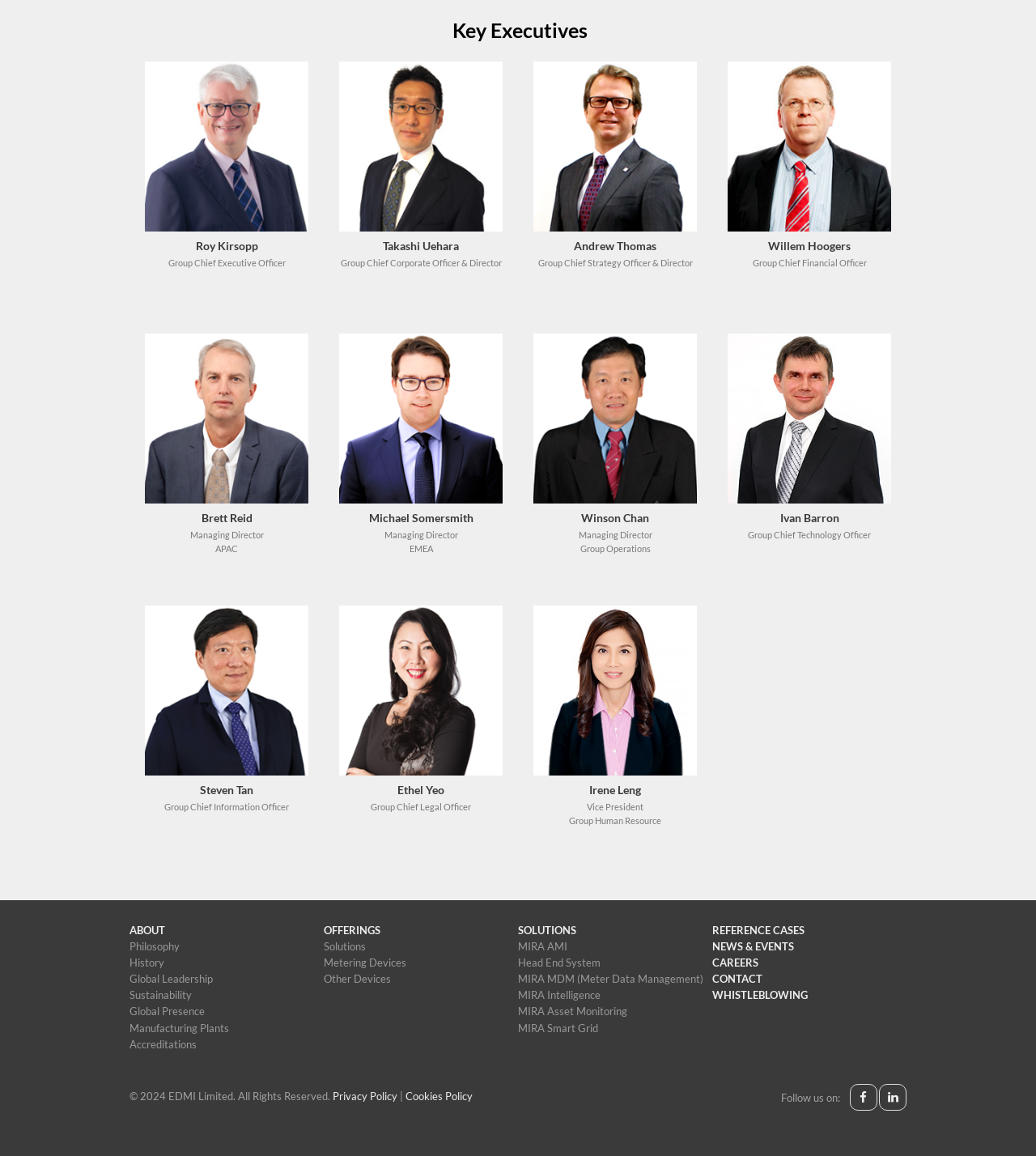What are the main categories listed at the top of the page?
Using the image as a reference, answer the question with a short word or phrase.

ABOUT, OFFERINGS, SOLUTIONS, REFERENCE CASES, NEWS & EVENTS, CAREERS, CONTACT, WHISTLEBLOWING